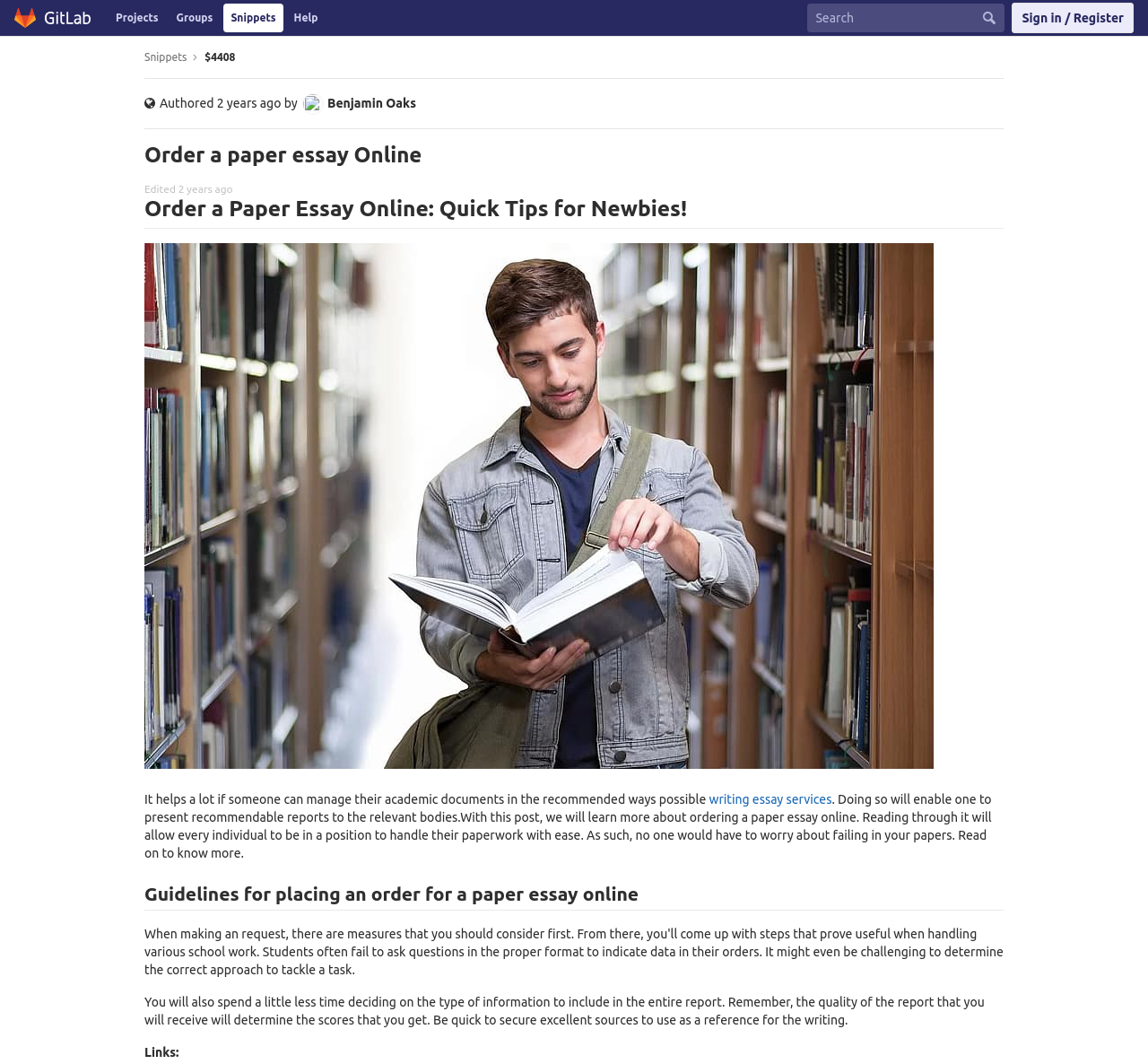How long ago was the snippet edited?
Based on the visual content, answer with a single word or a brief phrase.

2 years ago